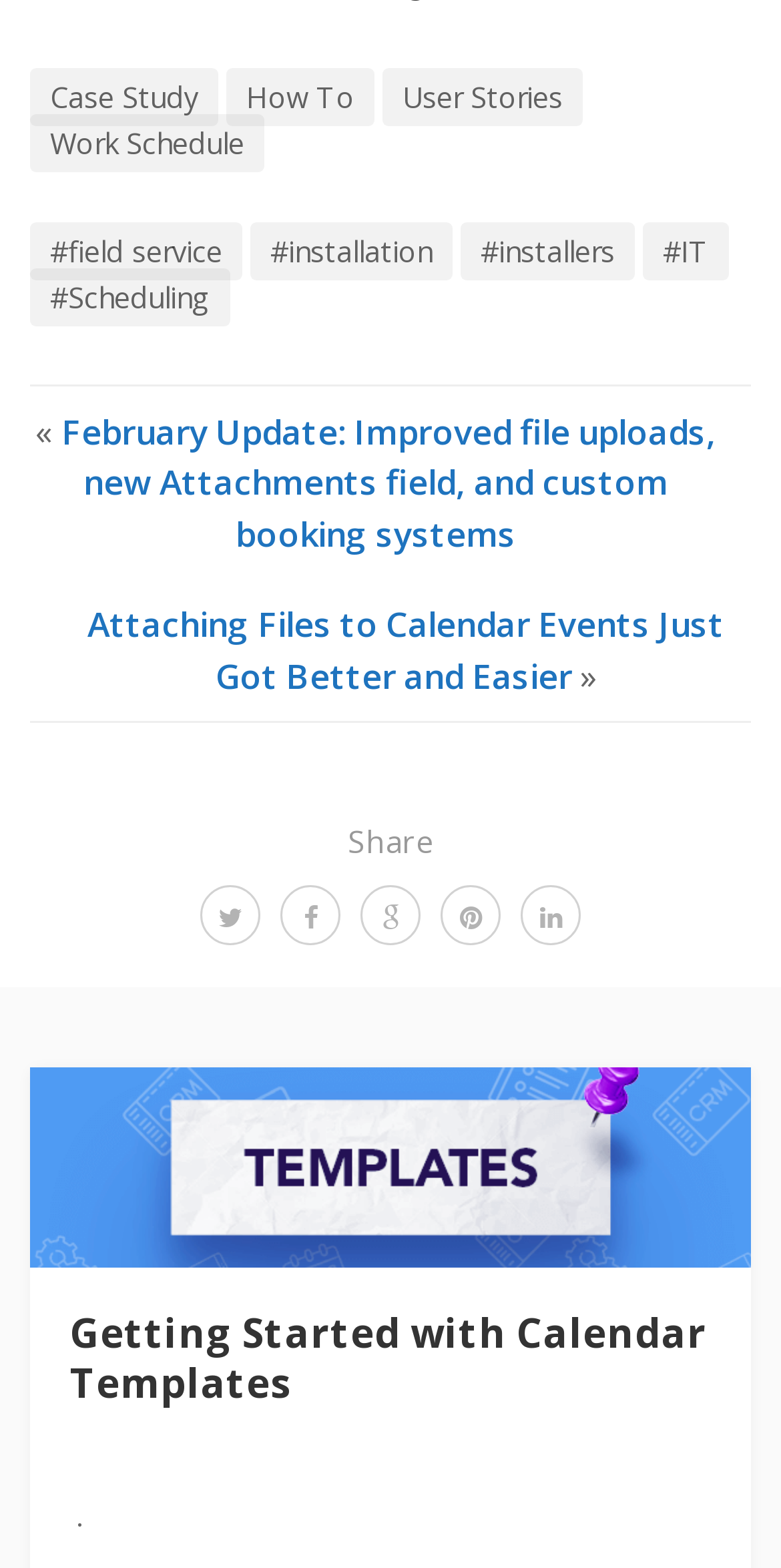Locate the bounding box coordinates for the element described below: "User Stories". The coordinates must be four float values between 0 and 1, formatted as [left, top, right, bottom].

[0.49, 0.044, 0.746, 0.081]